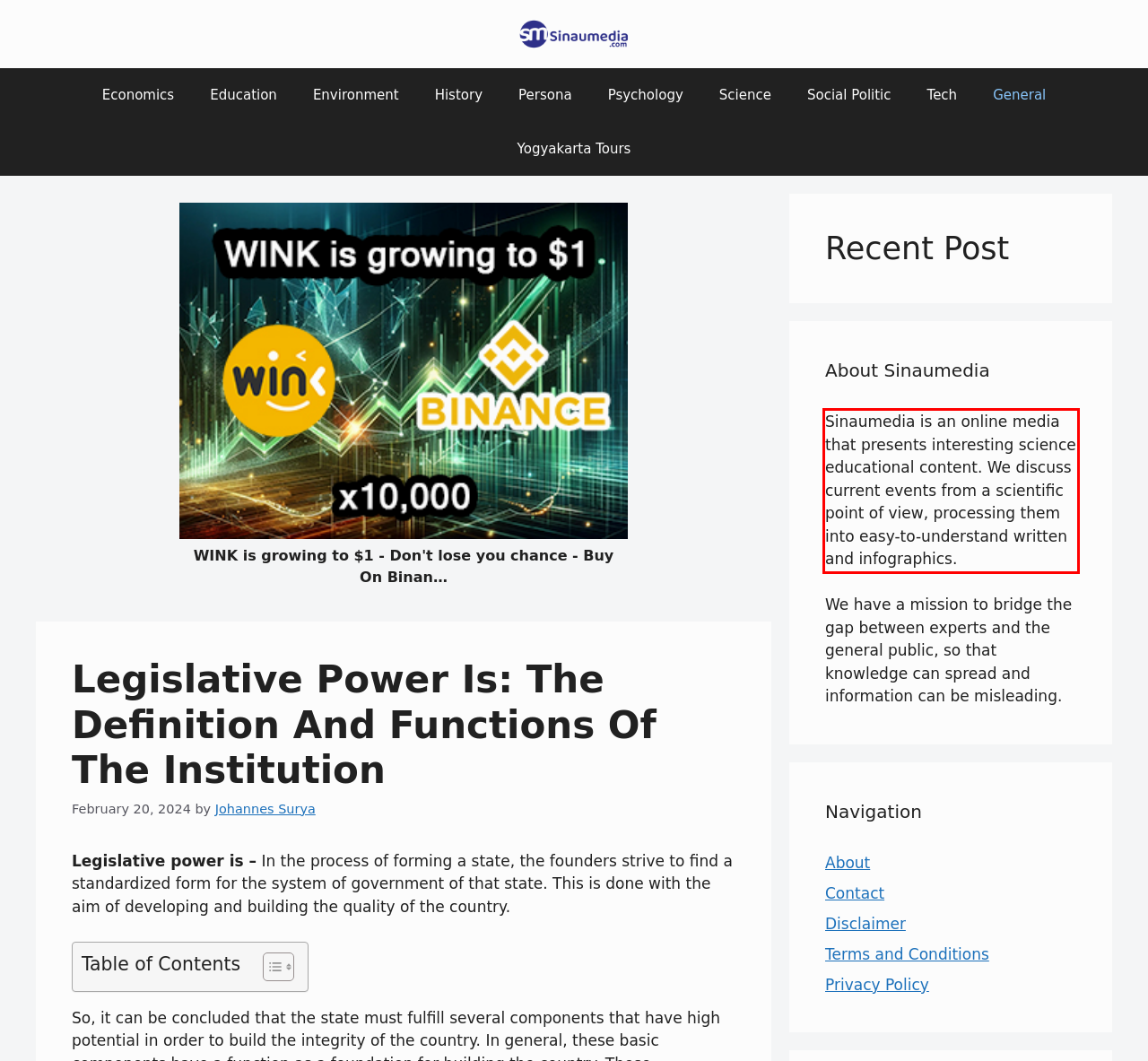Please examine the webpage screenshot and extract the text within the red bounding box using OCR.

Sinaumedia is an online media that presents interesting science educational content. We discuss current events from a scientific point of view, processing them into easy-to-understand written and infographics.